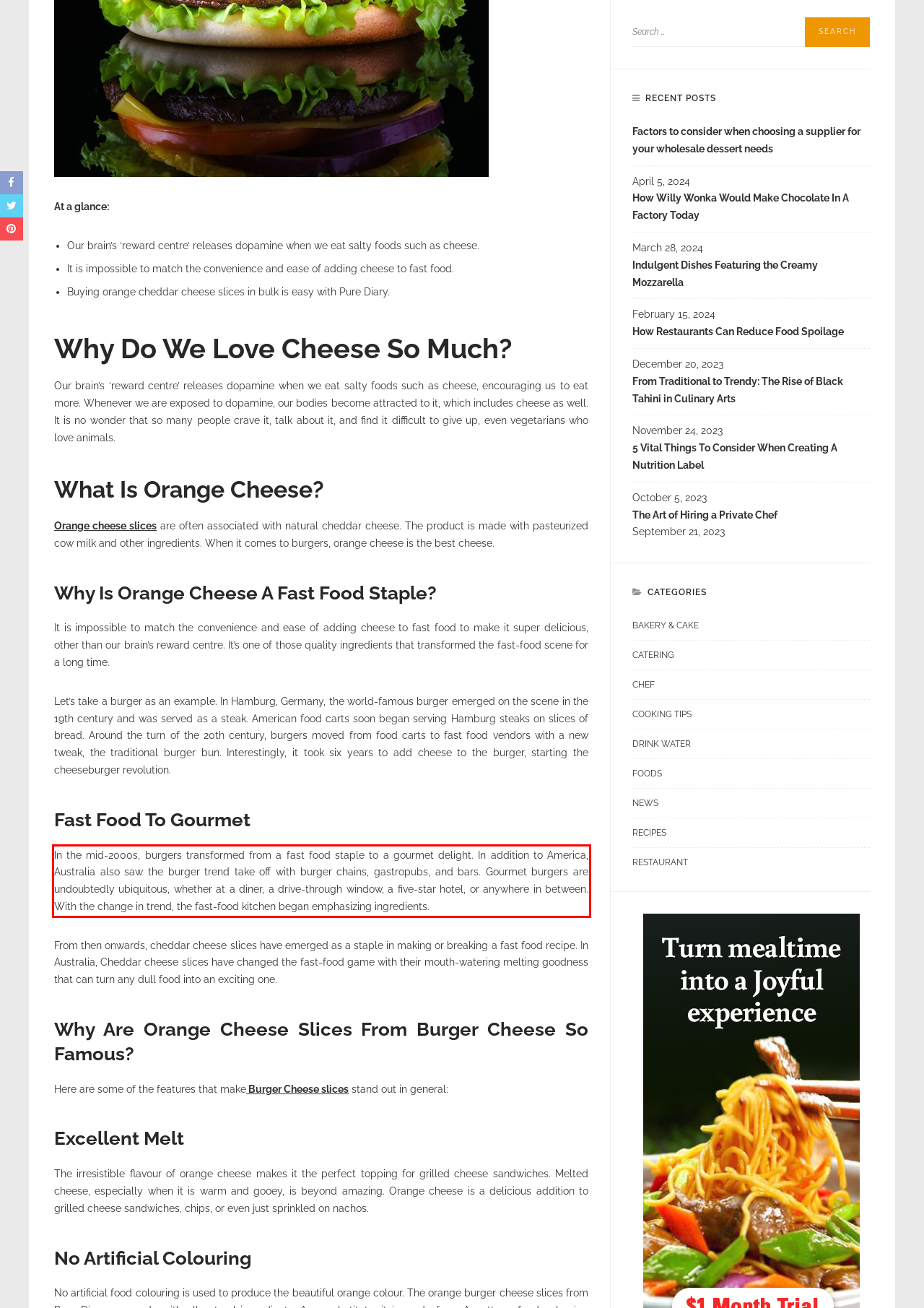You are presented with a screenshot containing a red rectangle. Extract the text found inside this red bounding box.

In the mid-2000s, burgers transformed from a fast food staple to a gourmet delight. In addition to America, Australia also saw the burger trend take off with burger chains, gastropubs, and bars. Gourmet burgers are undoubtedly ubiquitous, whether at a diner, a drive-through window, a five-star hotel, or anywhere in between. With the change in trend, the fast-food kitchen began emphasizing ingredients.